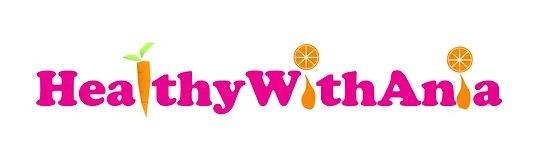What does the stylized carrot symbolize?
Examine the image and give a concise answer in one word or a short phrase.

Fresh produce and health